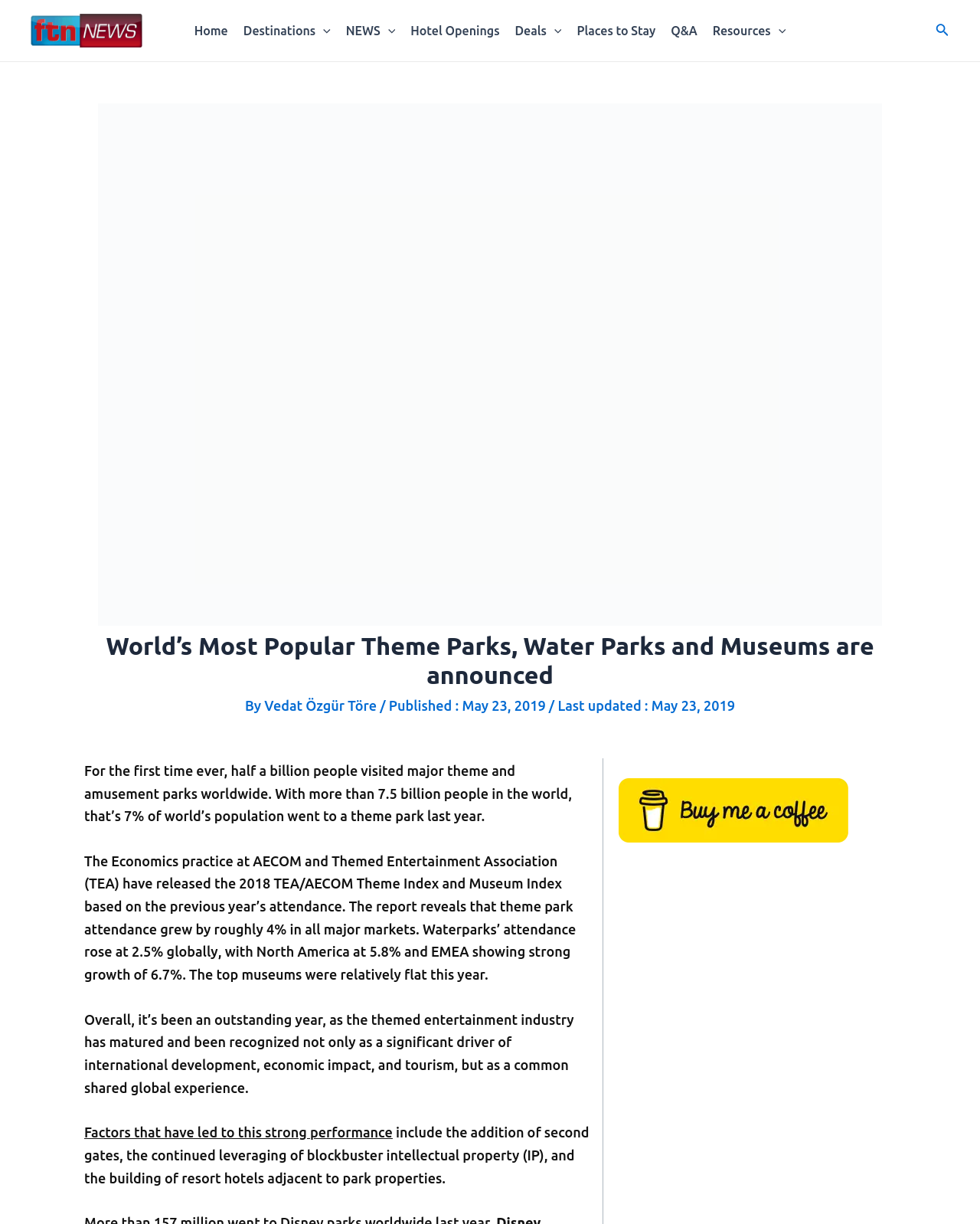Refer to the screenshot and give an in-depth answer to this question: What is the purpose of the image at the top of the page?

The image at the top of the page is an illustration of theme parks and water parks, which is likely used to visually represent the topic of the webpage and make it more engaging for readers.